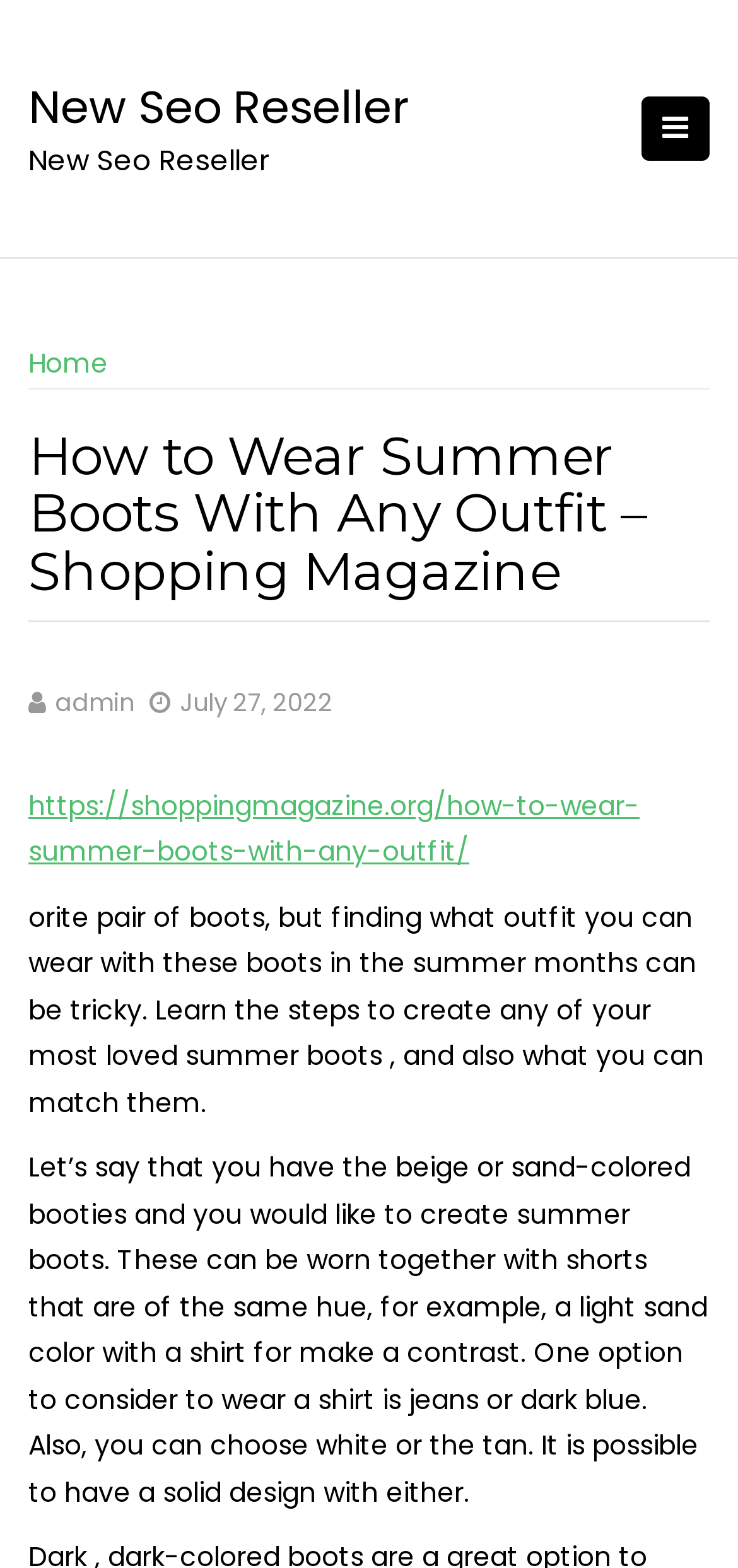Using the description: "parent_node: New Seo Reseller", identify the bounding box of the corresponding UI element in the screenshot.

[0.869, 0.062, 0.962, 0.103]